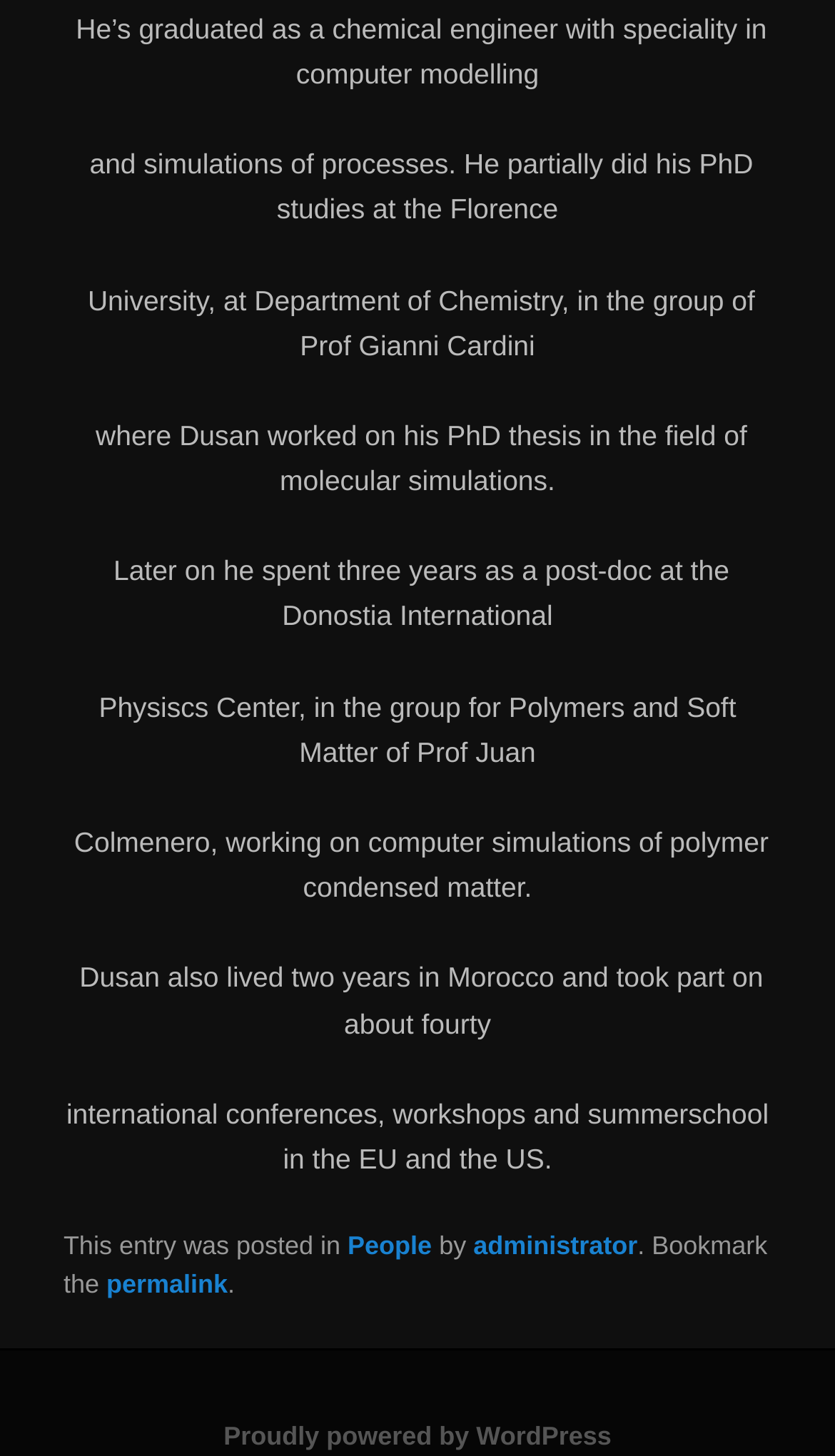Given the element description, predict the bounding box coordinates in the format (top-left x, top-left y, bottom-right x, bottom-right y), using floating point numbers between 0 and 1: permalink

[0.127, 0.872, 0.273, 0.893]